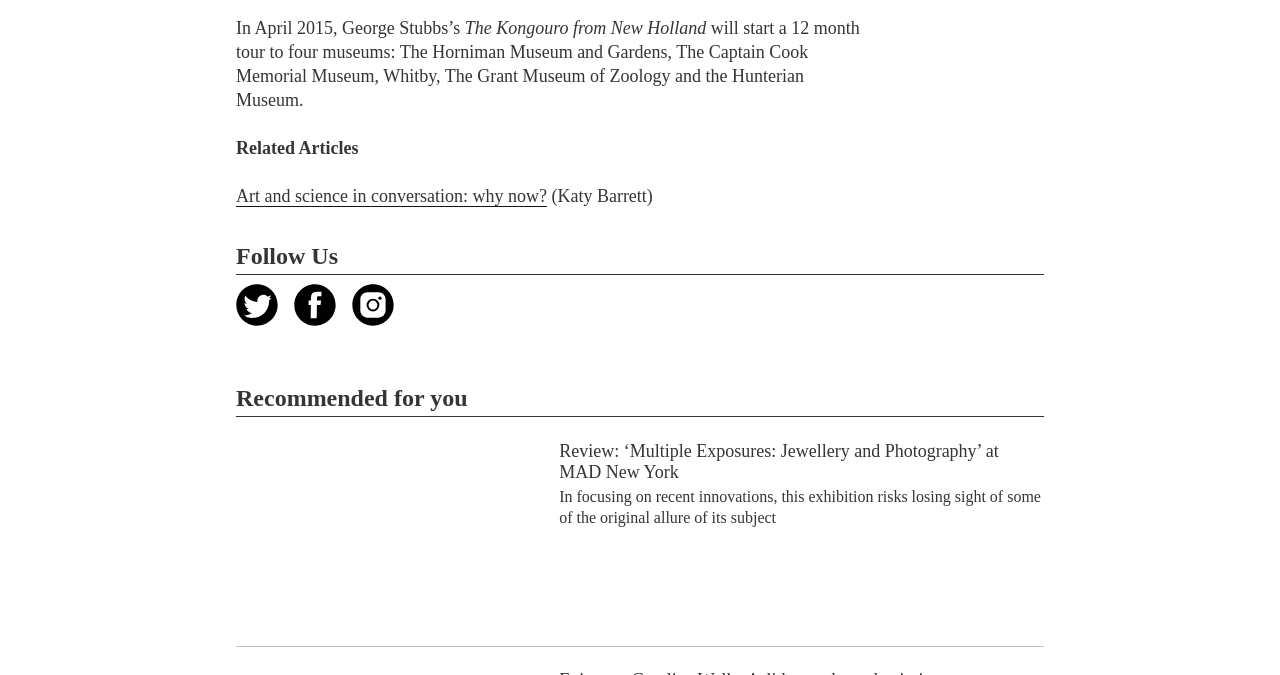What is the name of the museum mentioned first?
Please interpret the details in the image and answer the question thoroughly.

The question asks for the name of the museum mentioned first. By reading the third StaticText element, we can find the answer, which says the painting 'will start a 12 month tour to four museums: The Horniman Museum and Gardens...'.